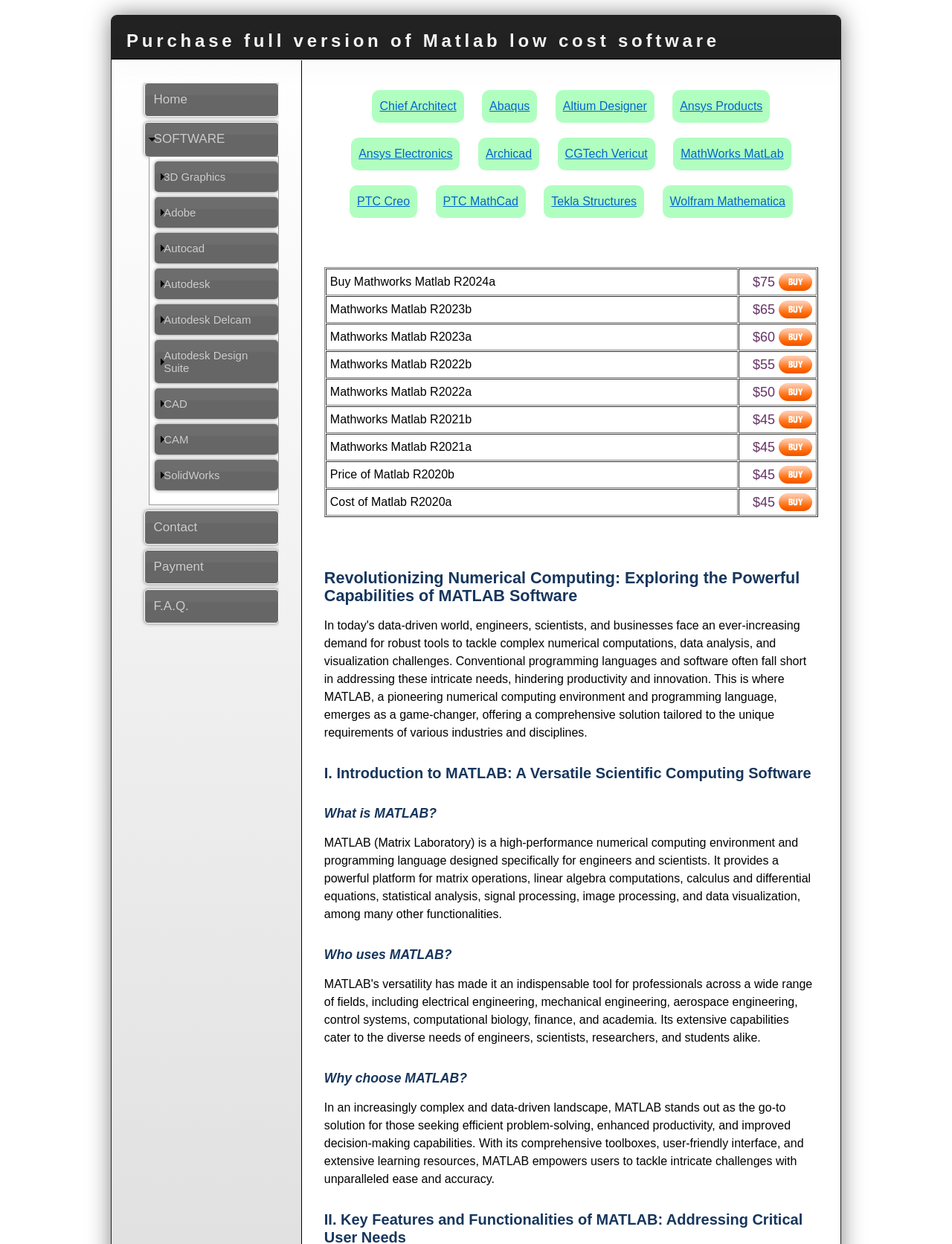Indicate the bounding box coordinates of the element that must be clicked to execute the instruction: "View information about Ansys Products". The coordinates should be given as four float numbers between 0 and 1, i.e., [left, top, right, bottom].

[0.714, 0.08, 0.801, 0.09]